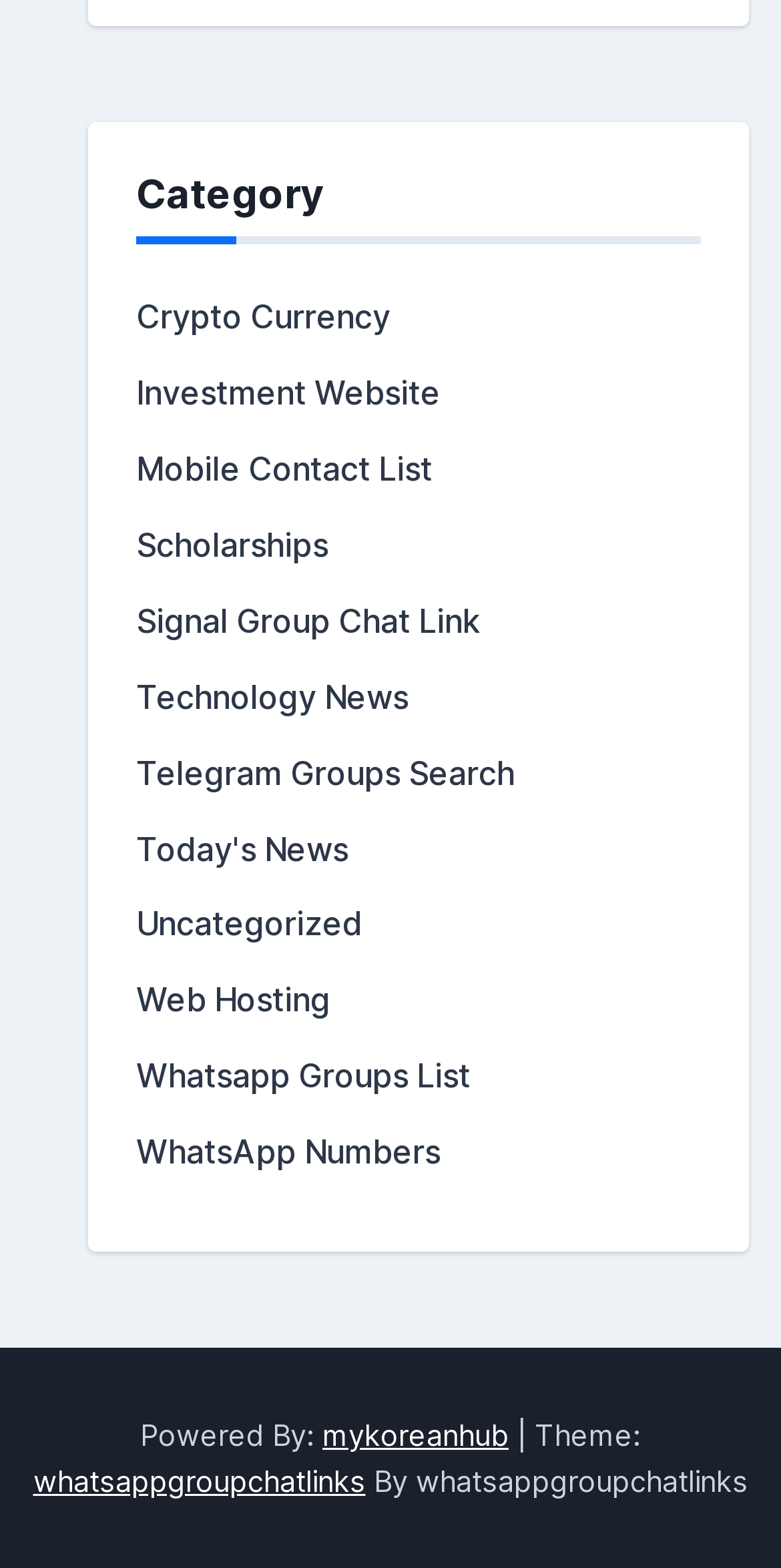Pinpoint the bounding box coordinates of the element that must be clicked to accomplish the following instruction: "Click on Crypto Currency". The coordinates should be in the format of four float numbers between 0 and 1, i.e., [left, top, right, bottom].

[0.174, 0.19, 0.5, 0.215]